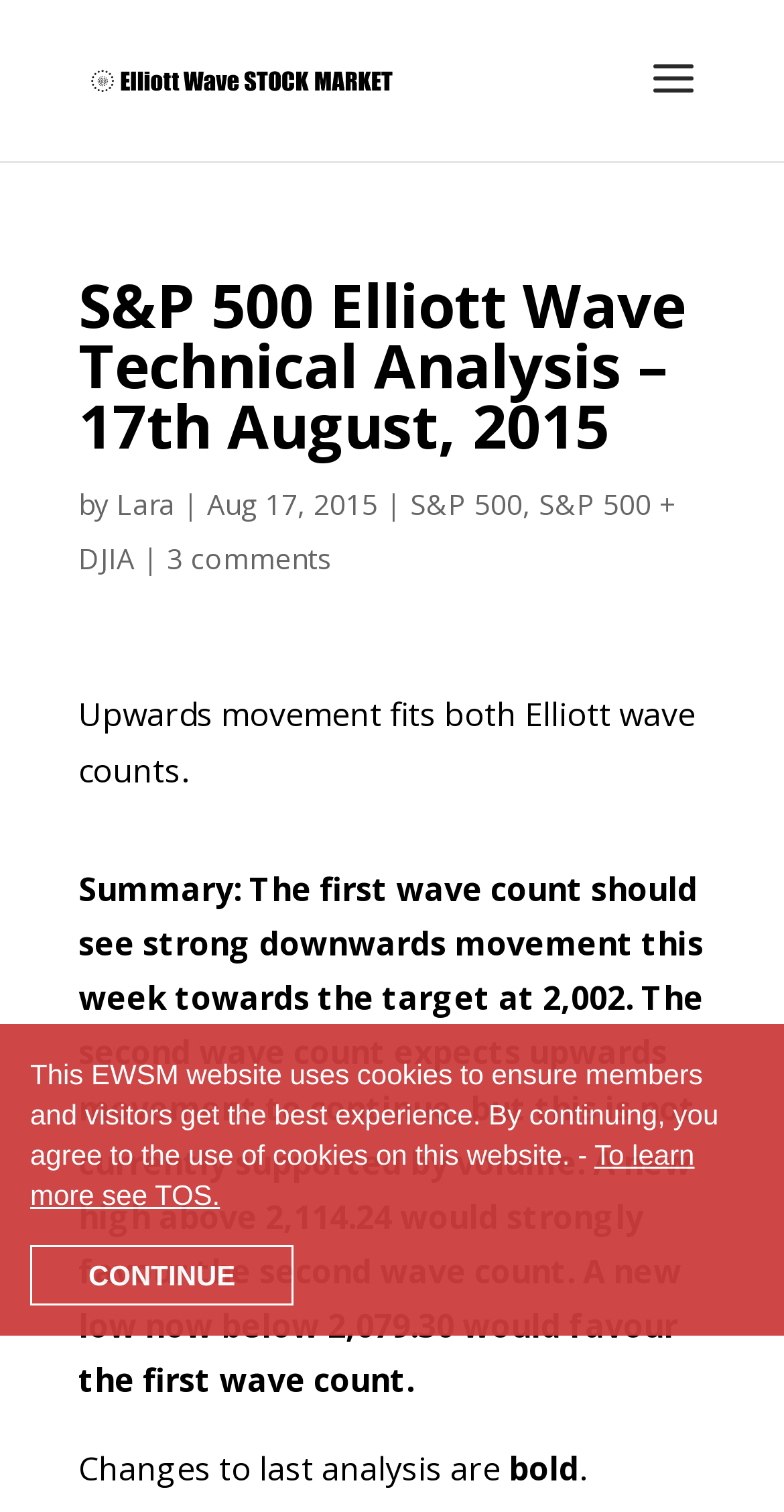How many comments are there on the article? Examine the screenshot and reply using just one word or a brief phrase.

3 comments